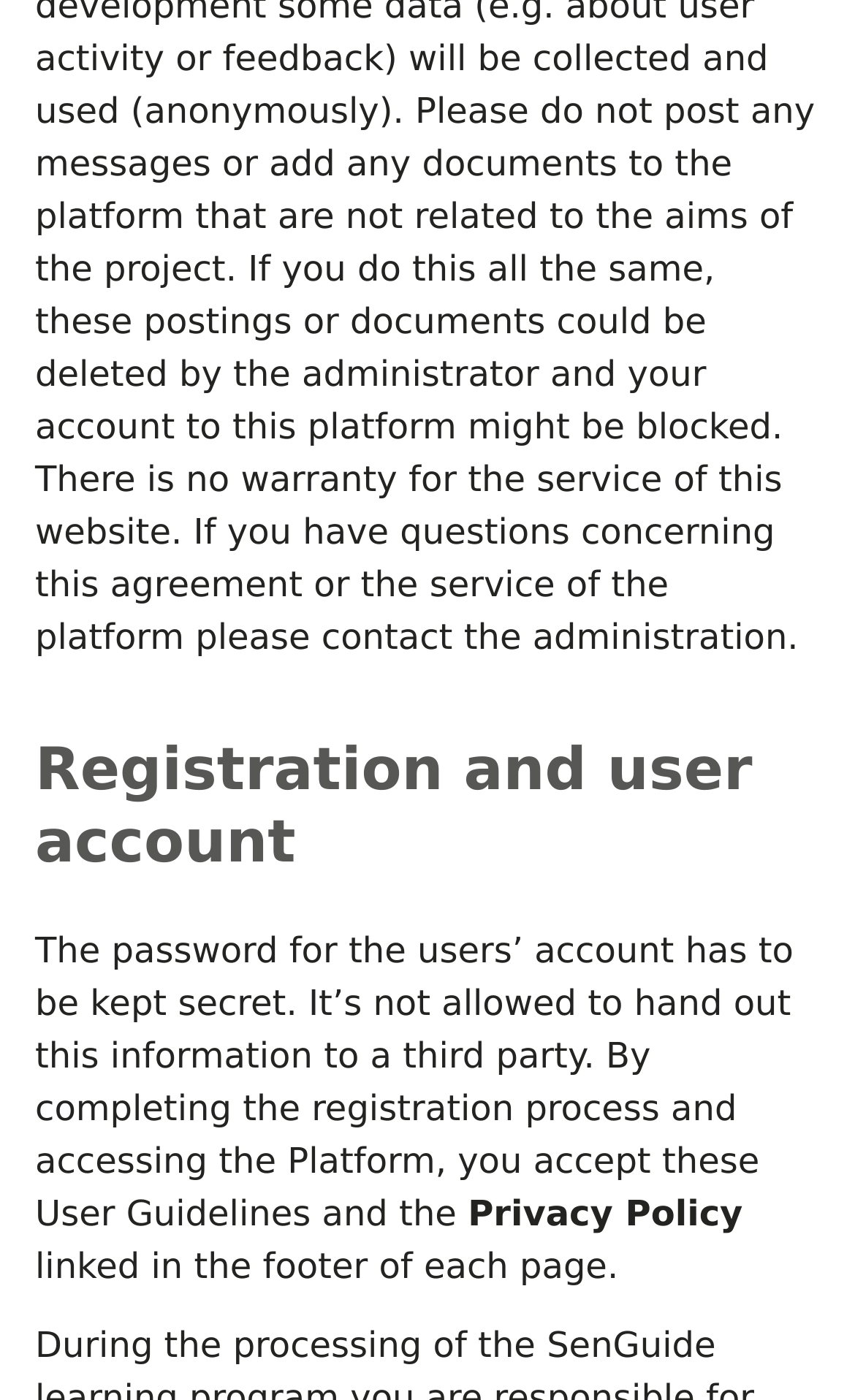What is the location of the 'Save' button?
Utilize the information in the image to give a detailed answer to the question.

The 'Save' button has a bounding box coordinate of [0.038, 0.052, 0.962, 0.124], which indicates that it is located at the top left of the webpage.